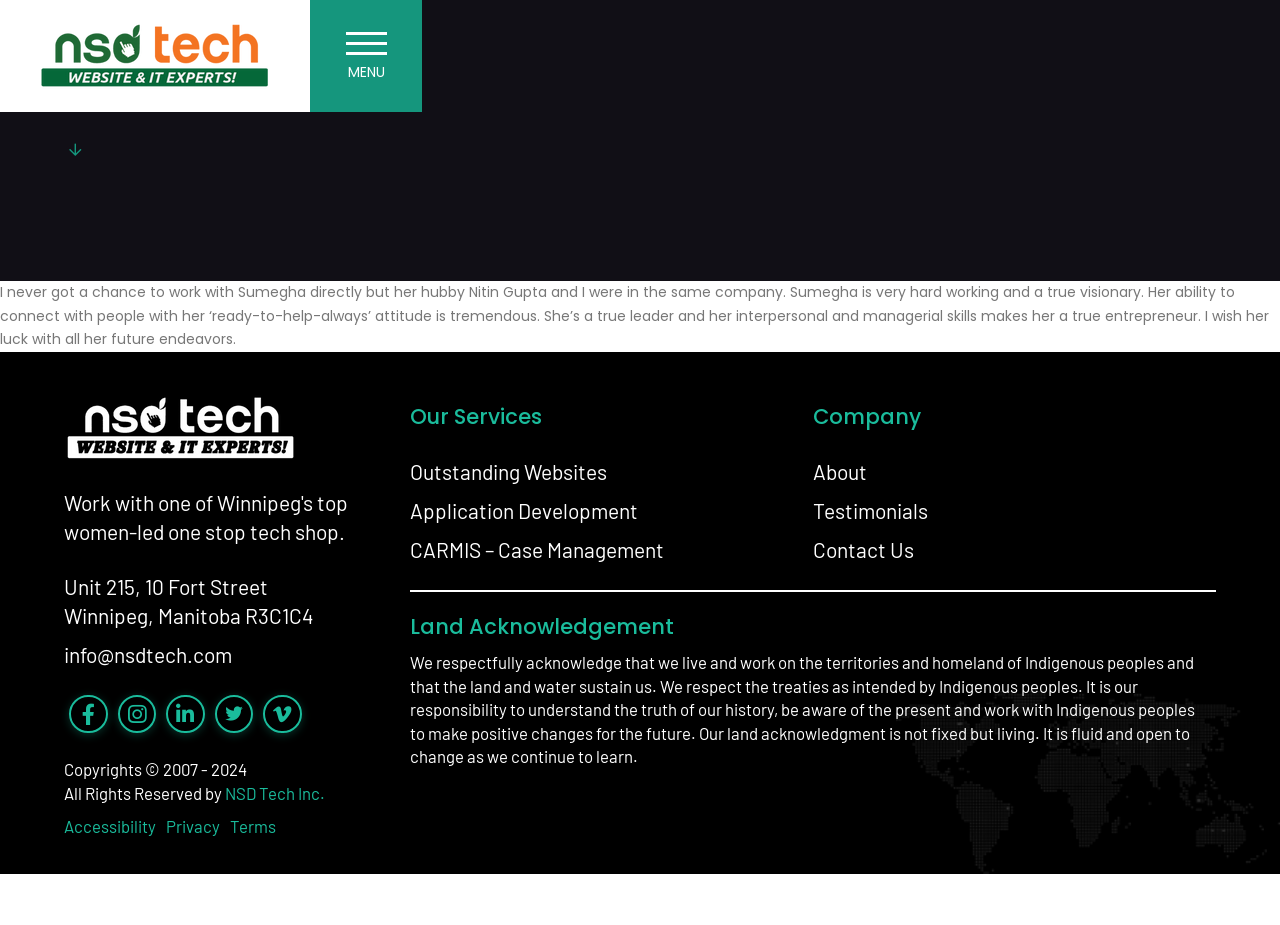Produce an extensive caption that describes everything on the webpage.

This webpage is about Sumegha, a hardworking and visionary individual, and NSD Tech Inc. At the top, there is a link and a toggle button to open a menu. Below that, there is a main section with an article that contains a heading and a paragraph of text describing Sumegha's qualities and abilities.

Below the article, there is a section with links to the company's address, email, and social media profiles. Further down, there is a copyright notice and a section with links to the company's accessibility, privacy, and terms pages.

On the left side of the page, there are three sections with headings: "Our Services", "Company", and "Land Acknowledgement". The "Our Services" section has links to "Outstanding Websites", "Application Development", and "CARMIS – Case Management". The "Company" section has links to "About", "Testimonials", and "Contact Us". The "Land Acknowledgement" section has a static text describing the company's acknowledgment of Indigenous peoples and their territories.

Overall, the webpage has a simple and organized layout, with clear headings and concise text.